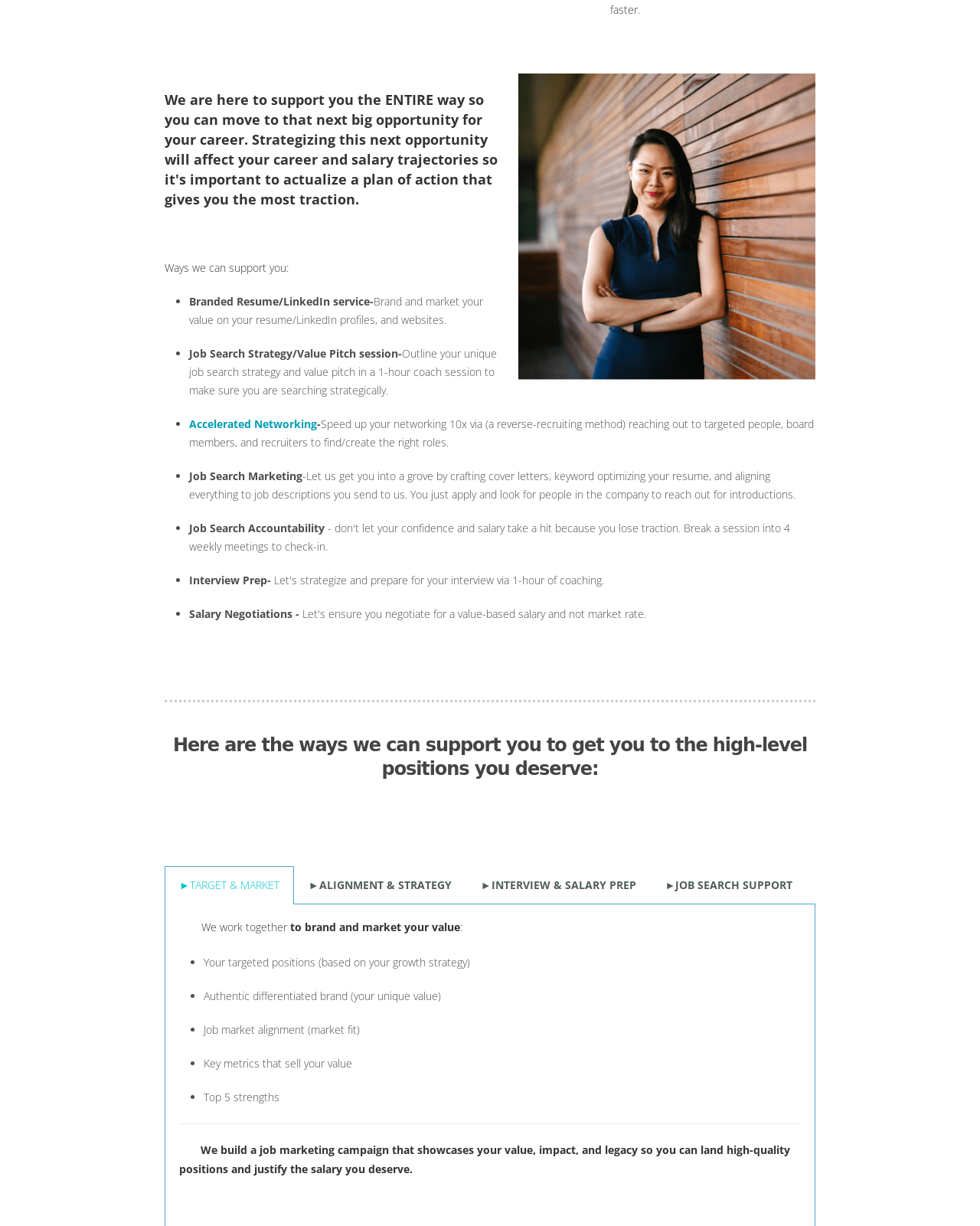Answer this question in one word or a short phrase: What is the goal of the accelerated networking service?

To speed up networking